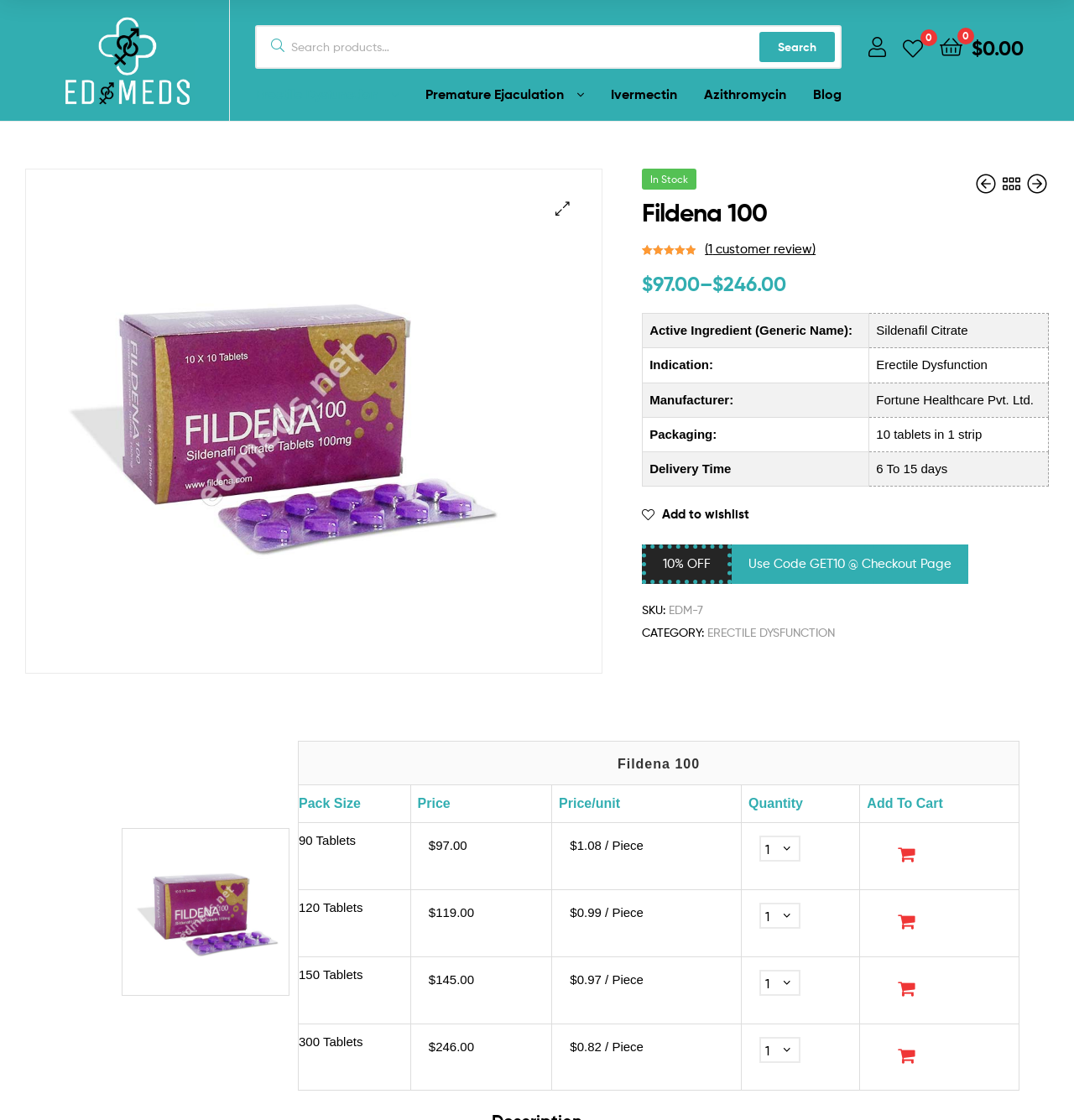Please identify the bounding box coordinates for the region that you need to click to follow this instruction: "Add to wishlist".

[0.598, 0.452, 0.698, 0.466]